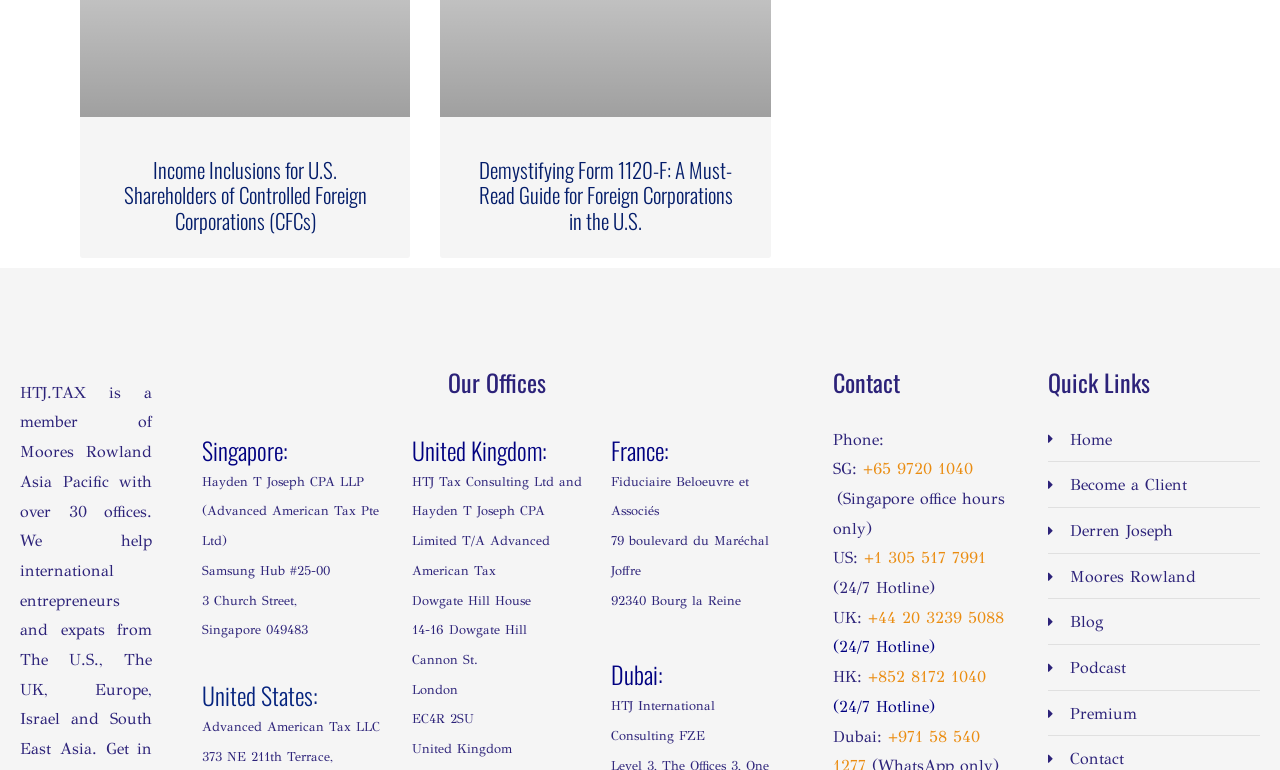Find the bounding box coordinates of the element you need to click on to perform this action: 'Learn more about 'Demystifying Form 1120-F: A Must-Read Guide for Foreign Corporations in the U.S.''. The coordinates should be represented by four float values between 0 and 1, in the format [left, top, right, bottom].

[0.374, 0.2, 0.572, 0.306]